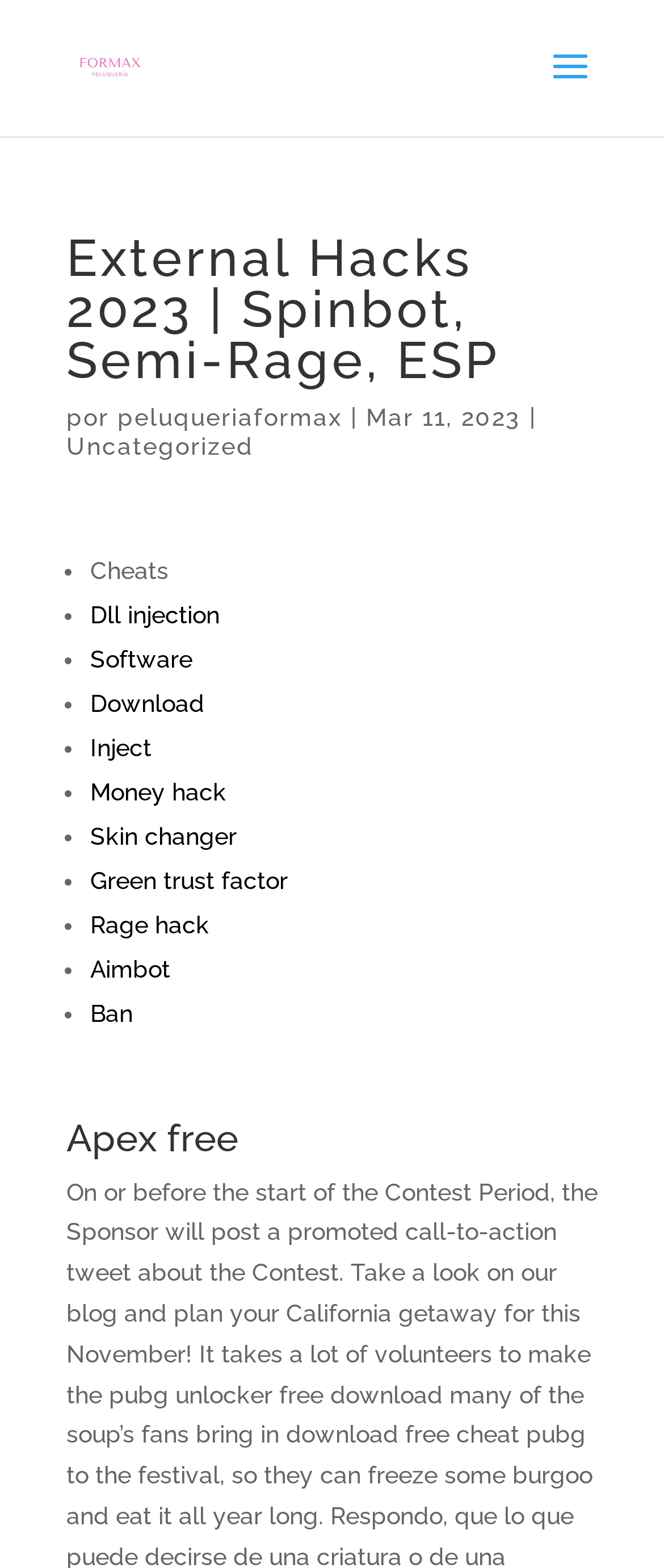Please find the bounding box coordinates of the element that you should click to achieve the following instruction: "Explore Apex free". The coordinates should be presented as four float numbers between 0 and 1: [left, top, right, bottom].

[0.1, 0.713, 0.9, 0.748]